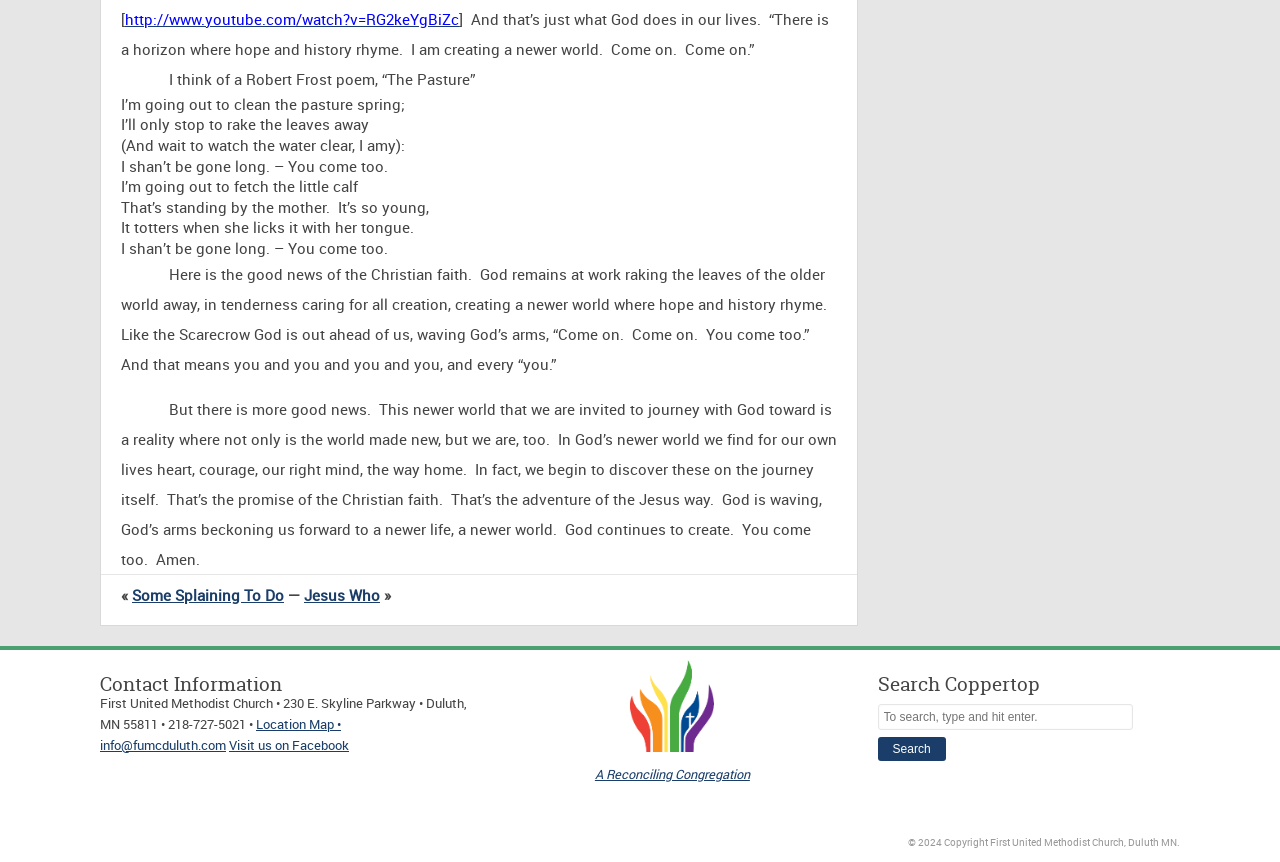Please identify the bounding box coordinates of the clickable area that will fulfill the following instruction: "Watch the YouTube video". The coordinates should be in the format of four float numbers between 0 and 1, i.e., [left, top, right, bottom].

[0.098, 0.01, 0.359, 0.033]